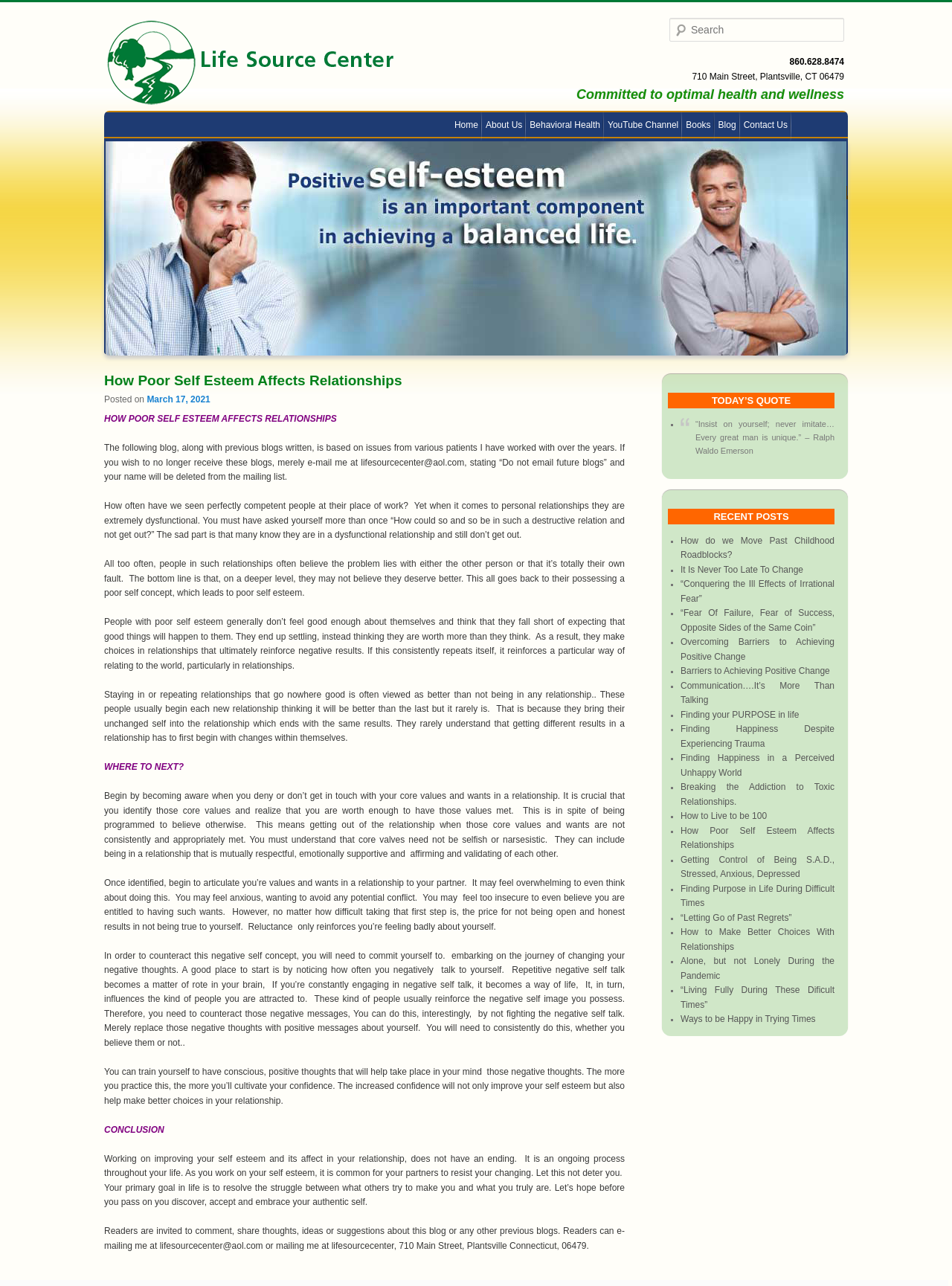Please specify the bounding box coordinates of the element that should be clicked to execute the given instruction: 'Visit the Home page'. Ensure the coordinates are four float numbers between 0 and 1, expressed as [left, top, right, bottom].

[0.473, 0.086, 0.506, 0.109]